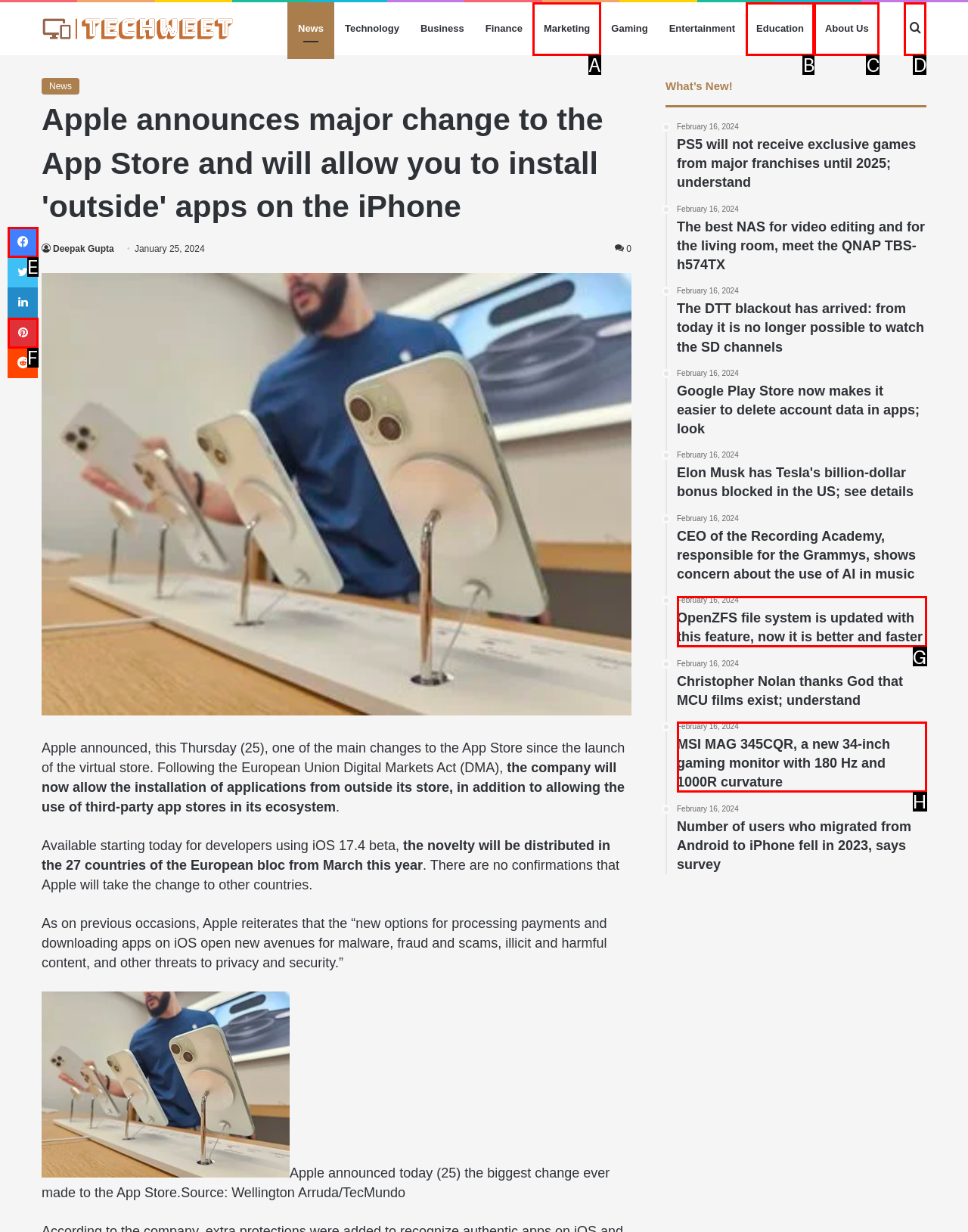What letter corresponds to the UI element to complete this task: Search for something
Answer directly with the letter.

D